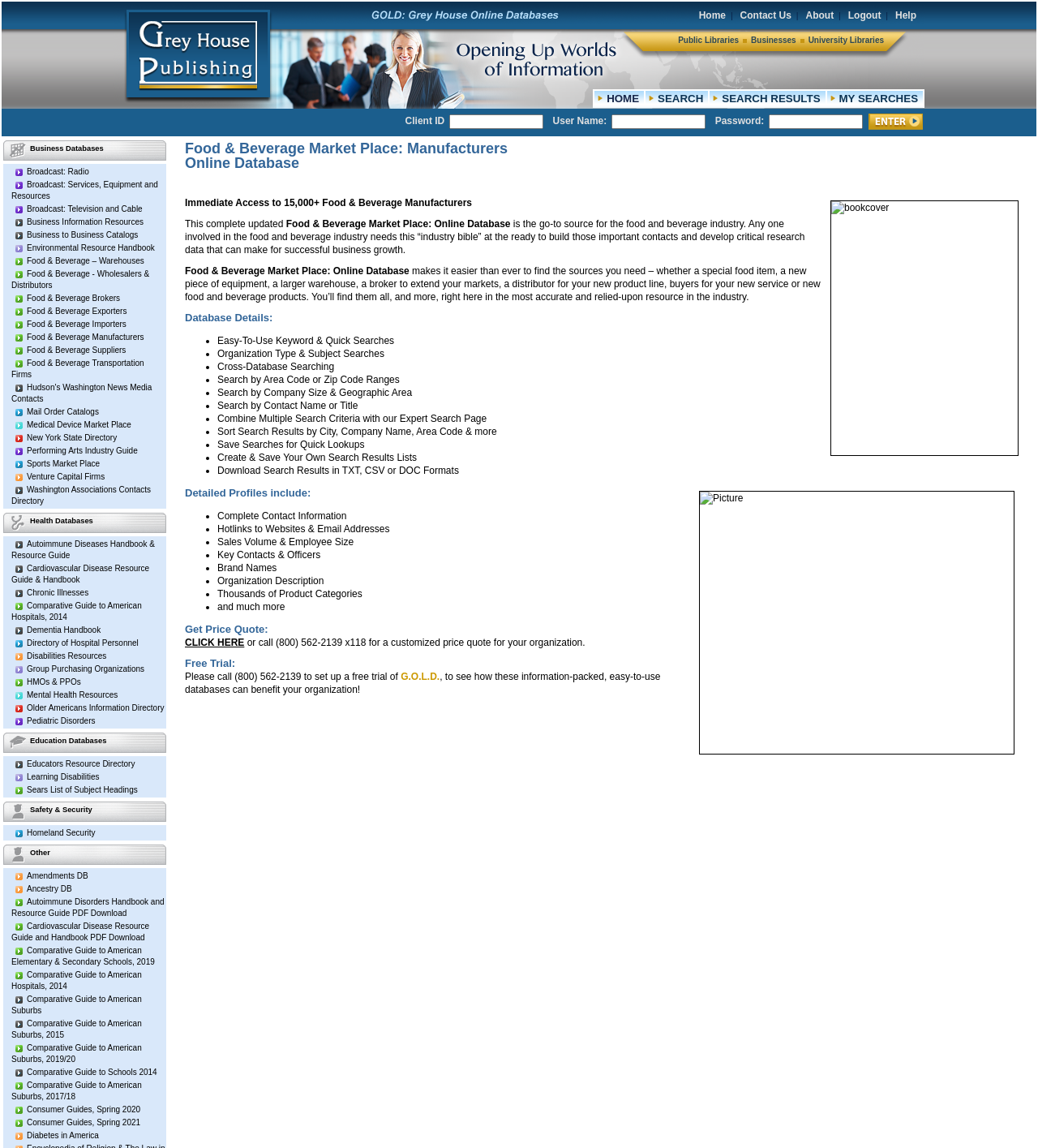What type of information is provided in the 'Health Databases' section?
Look at the image and respond with a one-word or short-phrase answer.

Health-related resource guides